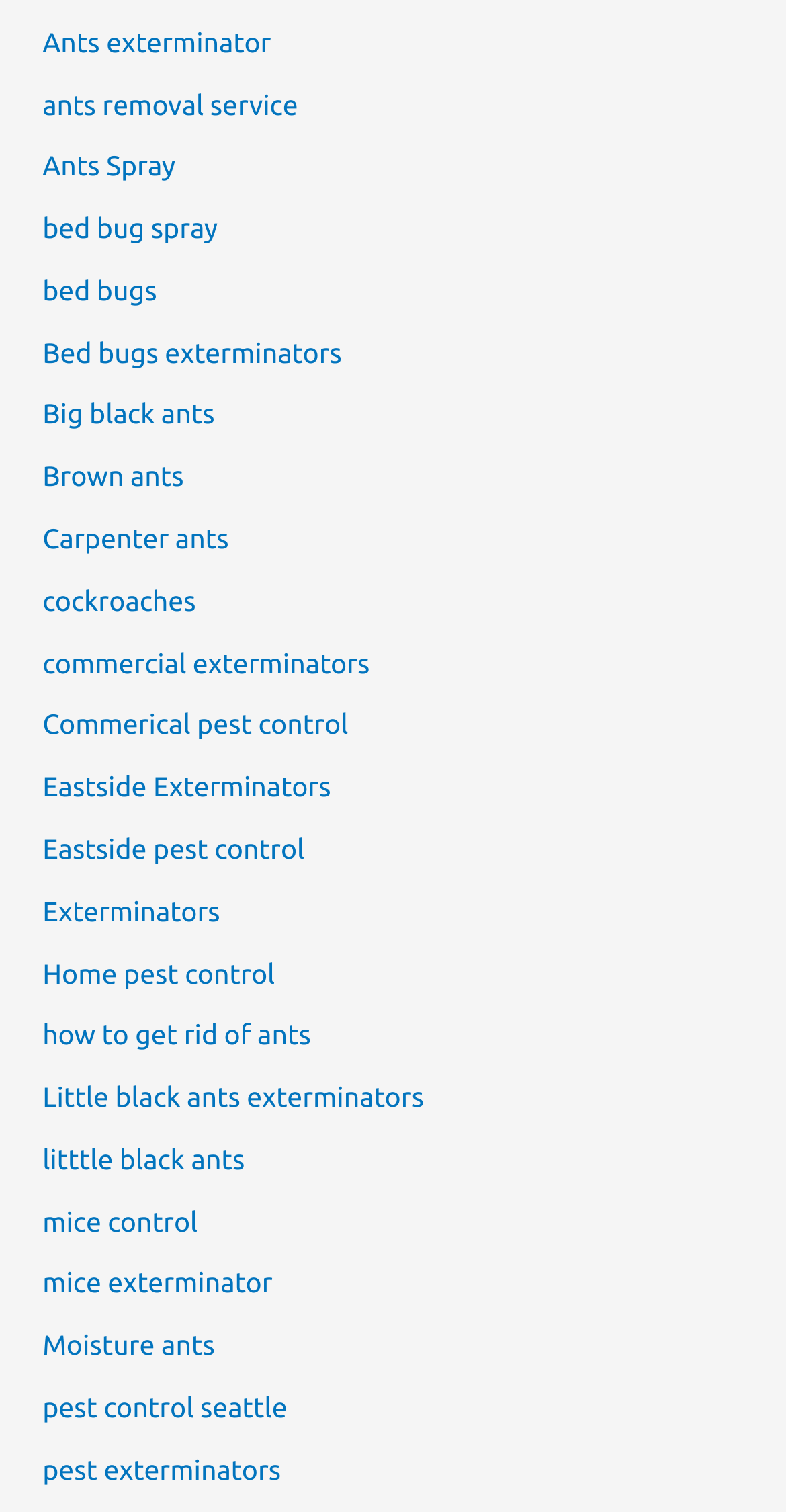Please identify the bounding box coordinates of the clickable area that will allow you to execute the instruction: "View Bed bugs exterminators".

[0.054, 0.222, 0.435, 0.244]